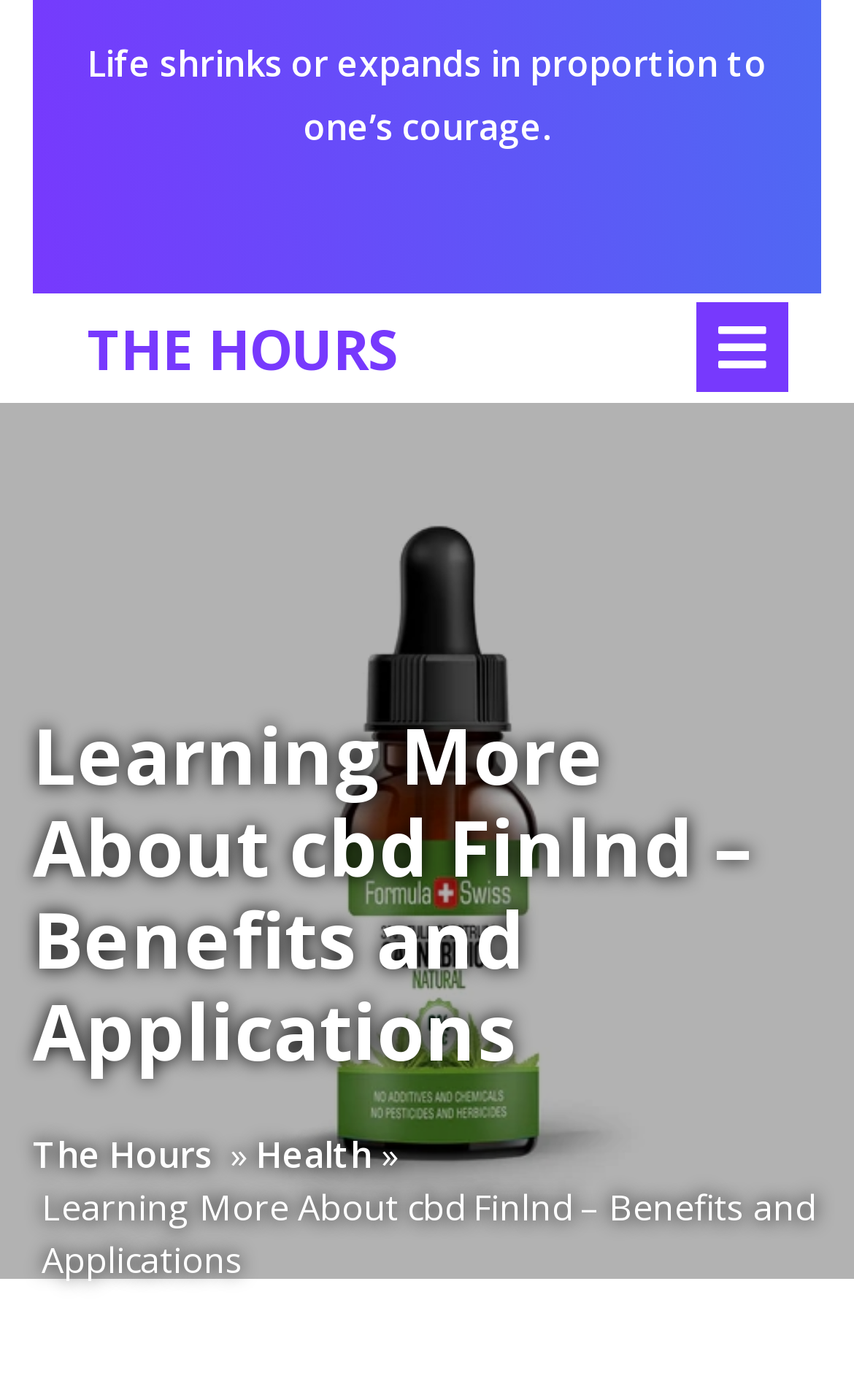Given the description Health, predict the bounding box coordinates of the UI element. Ensure the coordinates are in the format (top-left x, top-left y, bottom-right x, bottom-right y) and all values are between 0 and 1.

[0.3, 0.807, 0.436, 0.844]